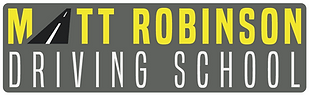Please analyze the image and provide a thorough answer to the question:
What is the color of the font of 'DRIVING SCHOOL'?

The words 'DRIVING SCHOOL' are presented in a more understated white font, creating a nice contrast with the bold yellow font of 'MATT ROBINSON'.